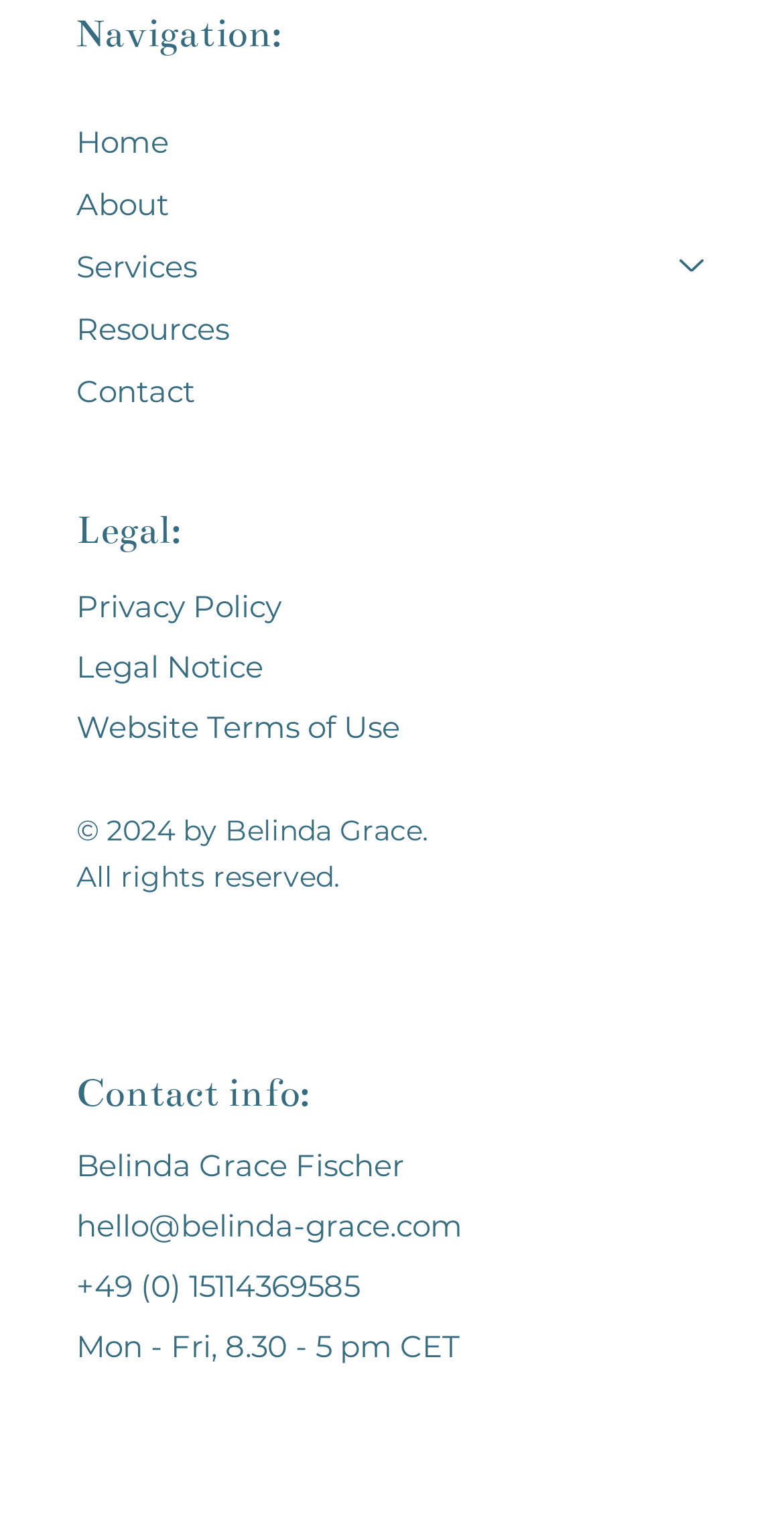Please specify the bounding box coordinates of the clickable region necessary for completing the following instruction: "Contact via email". The coordinates must consist of four float numbers between 0 and 1, i.e., [left, top, right, bottom].

[0.097, 0.793, 0.59, 0.818]